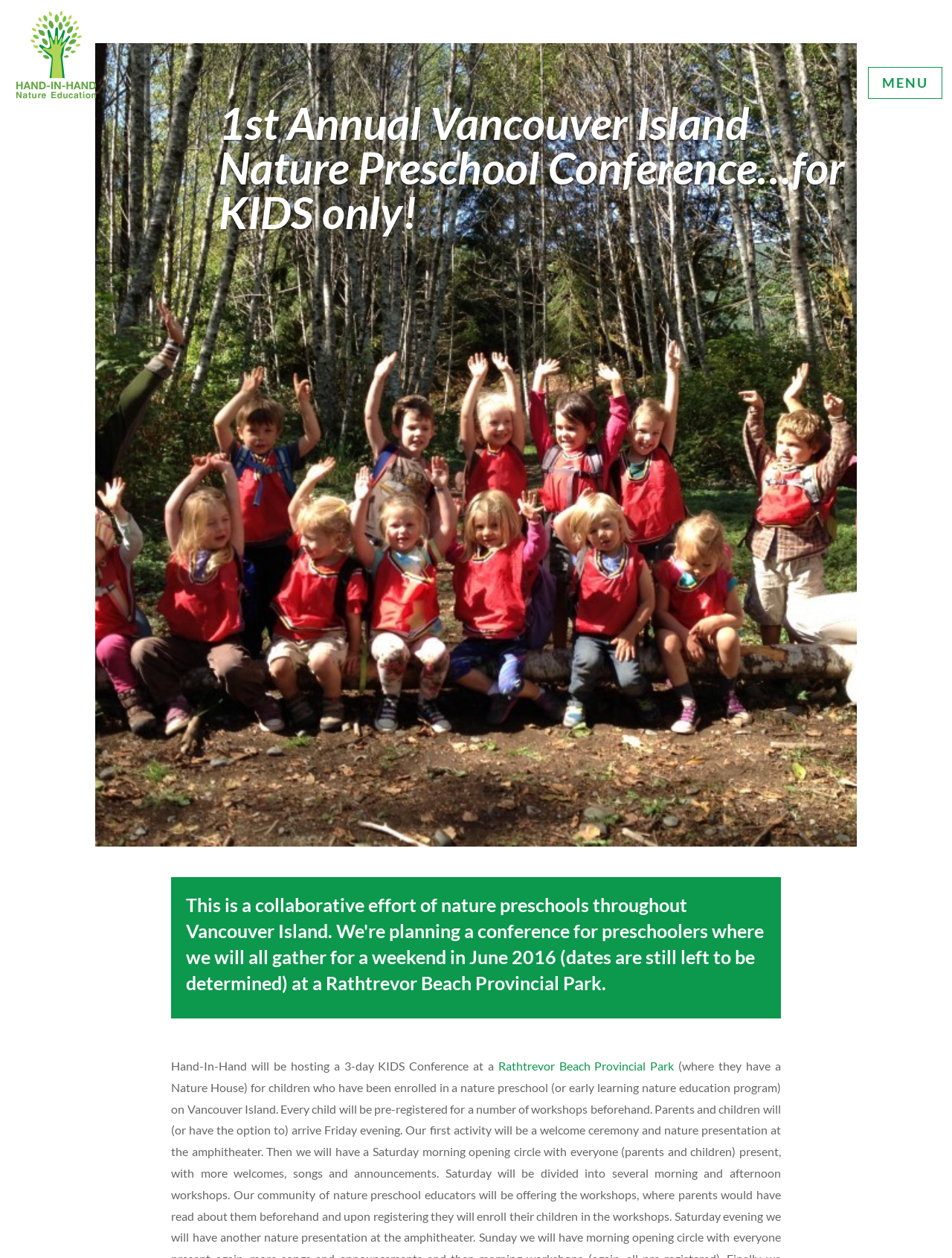Please find the bounding box coordinates of the element that you should click to achieve the following instruction: "Learn more about the conference". The coordinates should be presented as four float numbers between 0 and 1: [left, top, right, bottom].

[0.01, 0.003, 0.108, 0.084]